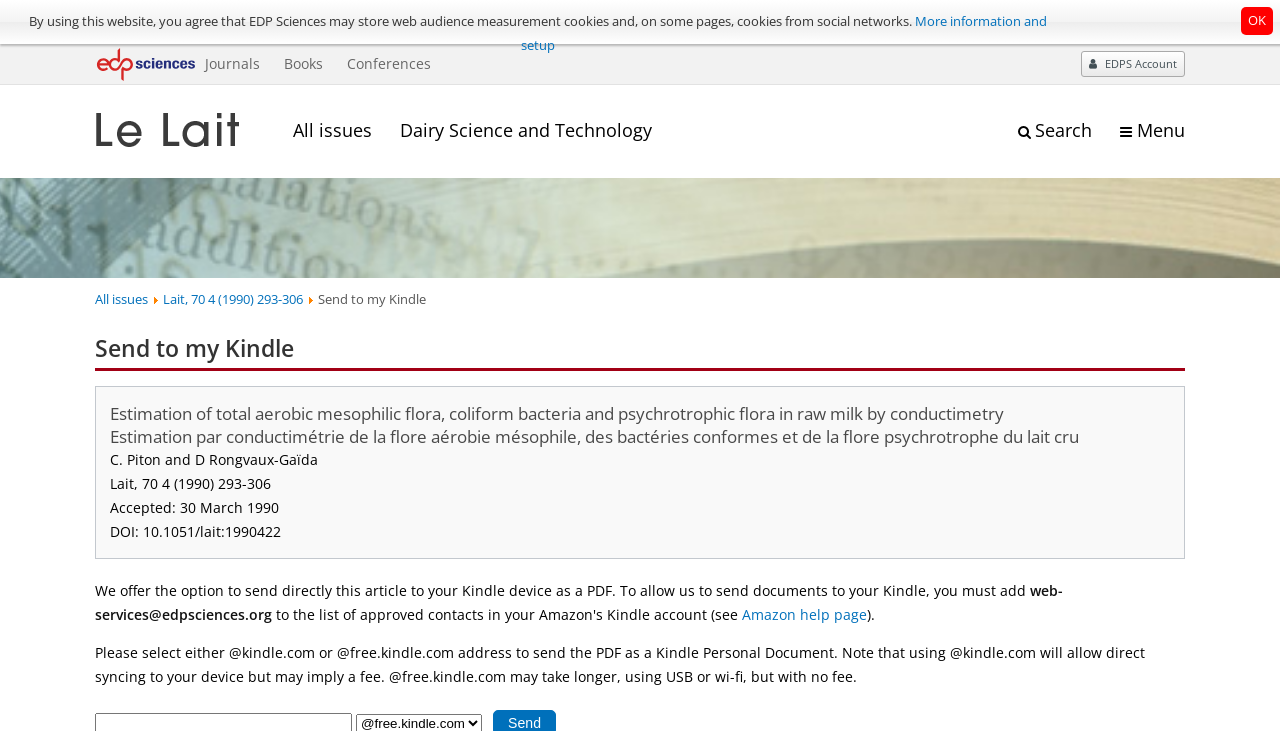Create a detailed summary of all the visual and textual information on the webpage.

The webpage is about Le Lait, an international dairy science journal. At the top, there is a notification about cookies and a link to "More information and setup" on the right side, with an "OK" button on the far right. Below this, there is a logo of EDP Sciences on the left, followed by links to "Journals", "Books", and "Conferences". 

On the right side, there is a link to "EDPS Account" and a search bar with a "Search" label. A menu icon is located on the far right. 

Below this top section, there is a journal title "Le Lait" with an image, followed by links to "All issues" and "Dairy Science and Technology". 

The main content of the page is an article with a title "Estimation of total aerobic mesophilic flora, coliform bacteria and psychrotrophic flora in raw milk by conductimetry" and its authors. The article has a link to itself and displays information such as the volume and issue number, acceptance date, and DOI. 

Below the article, there is a section that explains how to send the article to a Kindle device, with a link to an Amazon help page.